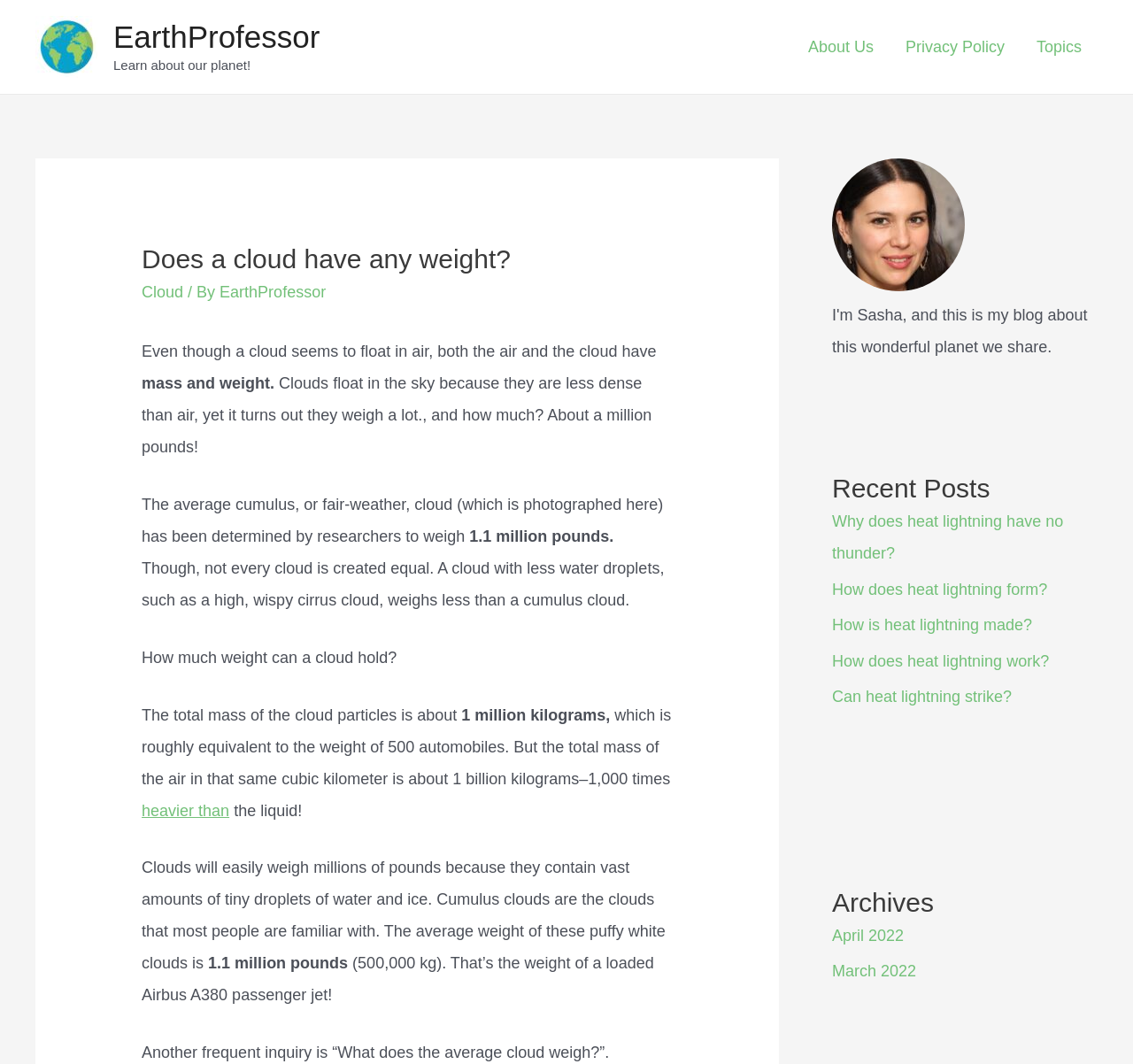Use a single word or phrase to answer the question:
What is the weight of a cumulus cloud?

1.1 million pounds